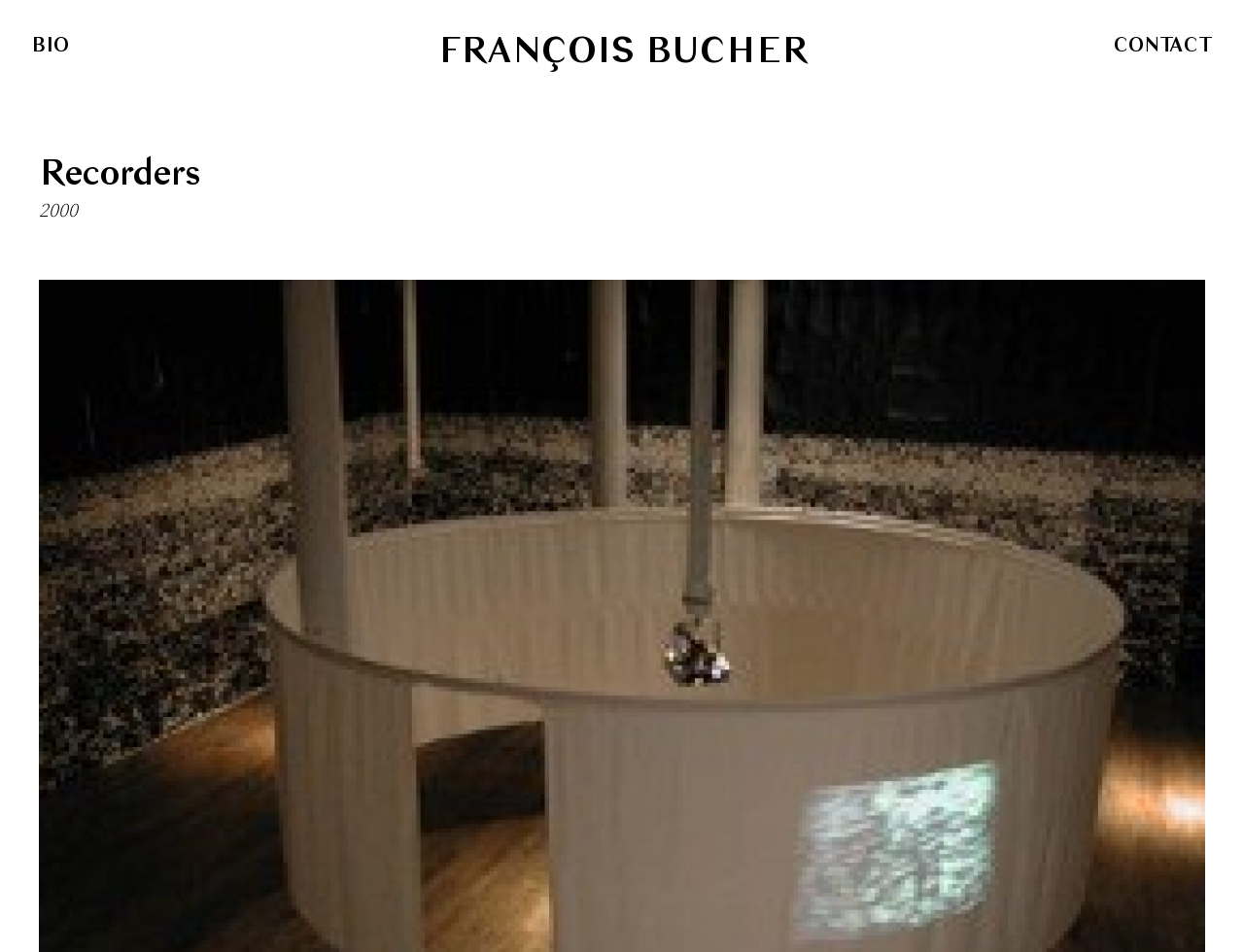Refer to the element description Contact and identify the corresponding bounding box in the screenshot. Format the coordinates as (top-left x, top-left y, bottom-right x, bottom-right y) with values in the range of 0 to 1.

[0.895, 0.033, 0.975, 0.061]